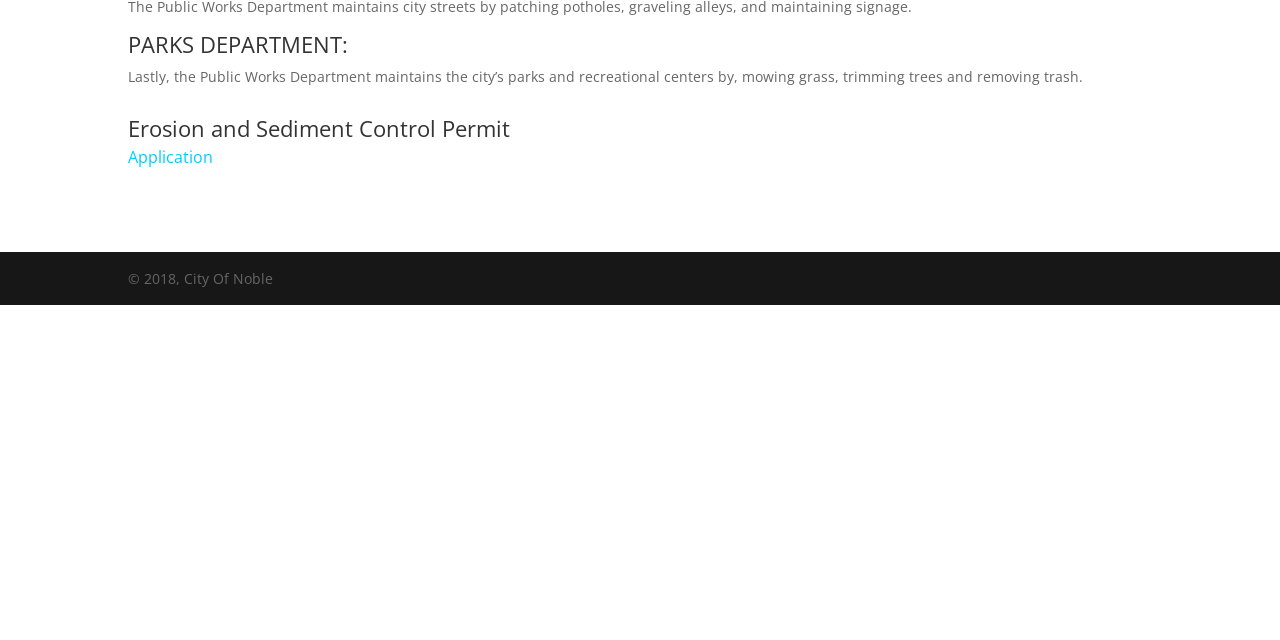Determine the bounding box coordinates for the UI element with the following description: "Application". The coordinates should be four float numbers between 0 and 1, represented as [left, top, right, bottom].

[0.1, 0.228, 0.166, 0.262]